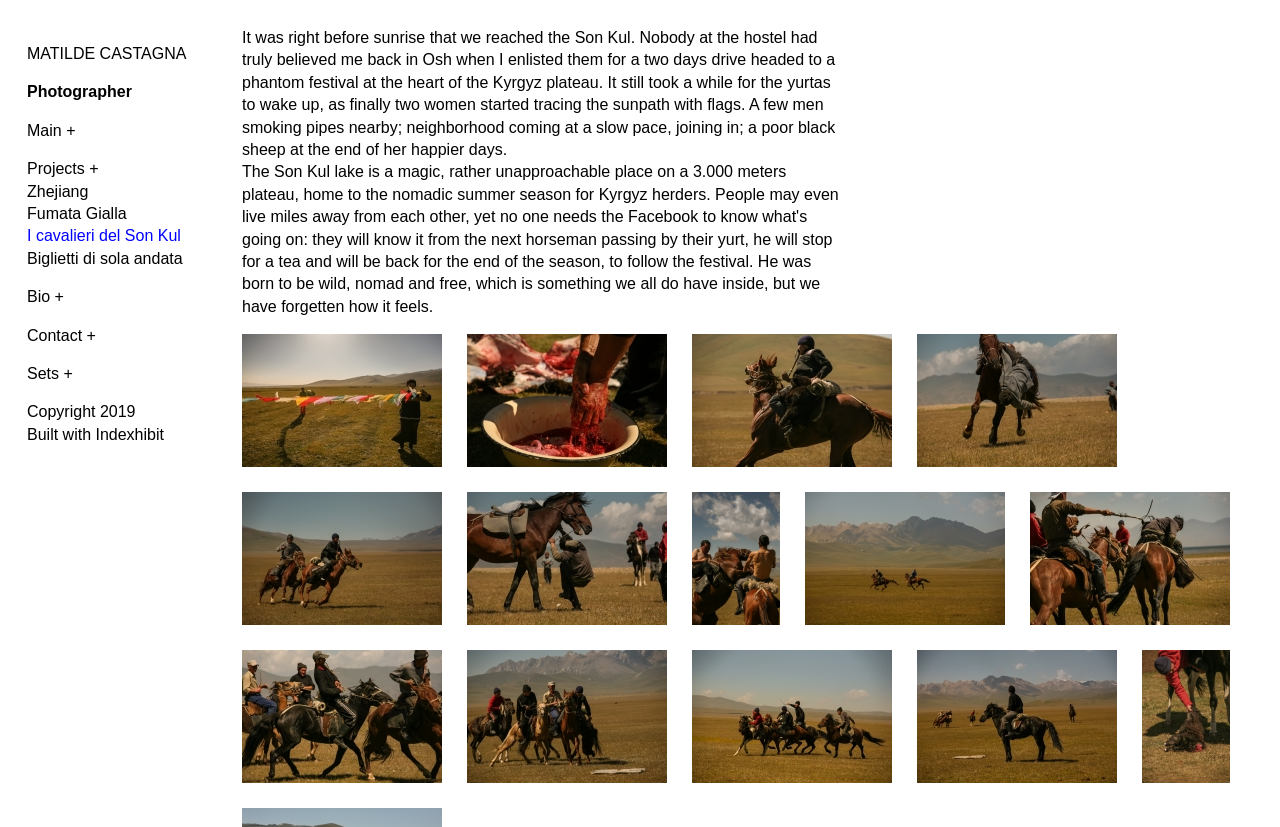How many images are on the webpage?
Please provide a single word or phrase based on the screenshot.

15